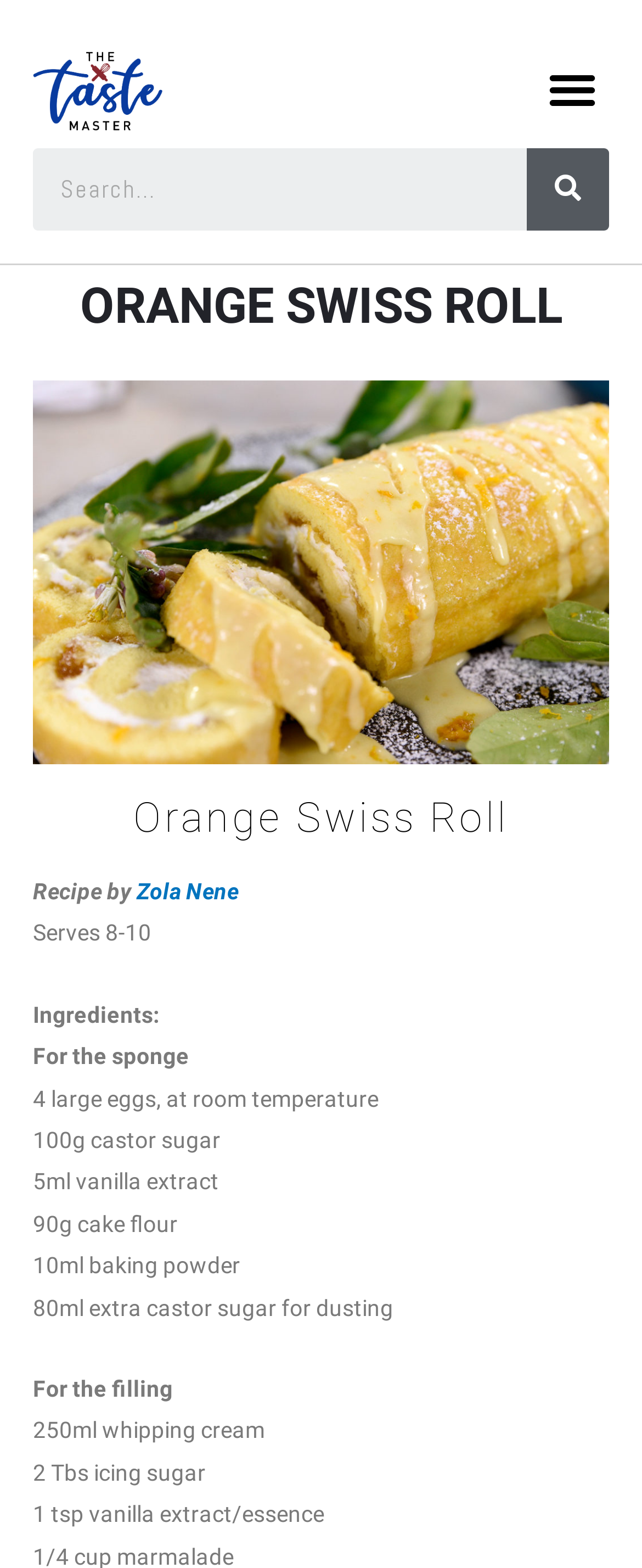What is the first ingredient for the sponge?
Refer to the image and provide a detailed answer to the question.

I found the answer by looking at the ingredients list for the sponge, and the first ingredient listed is '4 large eggs, at room temperature'.